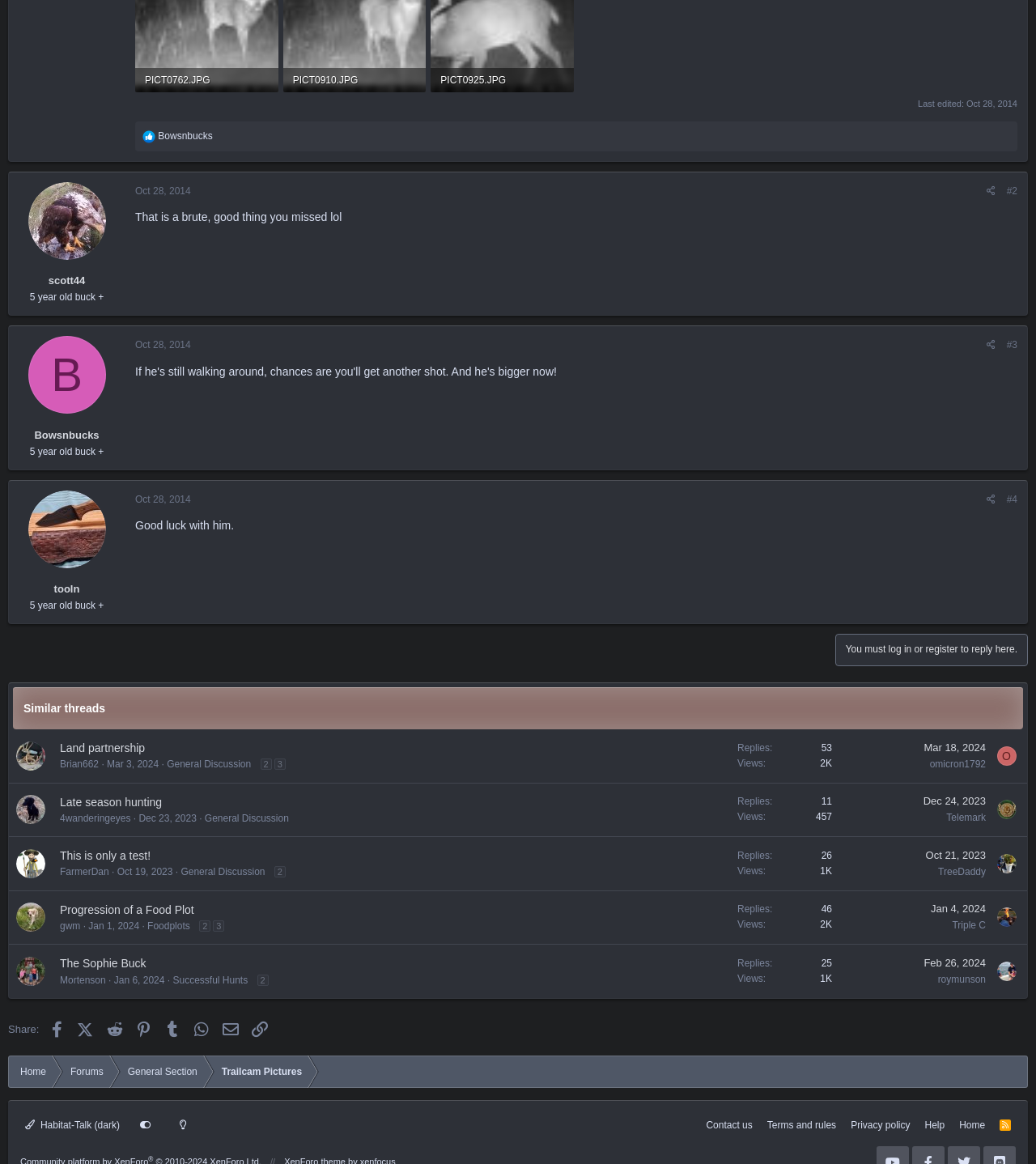Based on the element description: "alt="4wanderingeyes"", identify the UI element and provide its bounding box coordinates. Use four float numbers between 0 and 1, [left, top, right, bottom].

[0.016, 0.683, 0.044, 0.708]